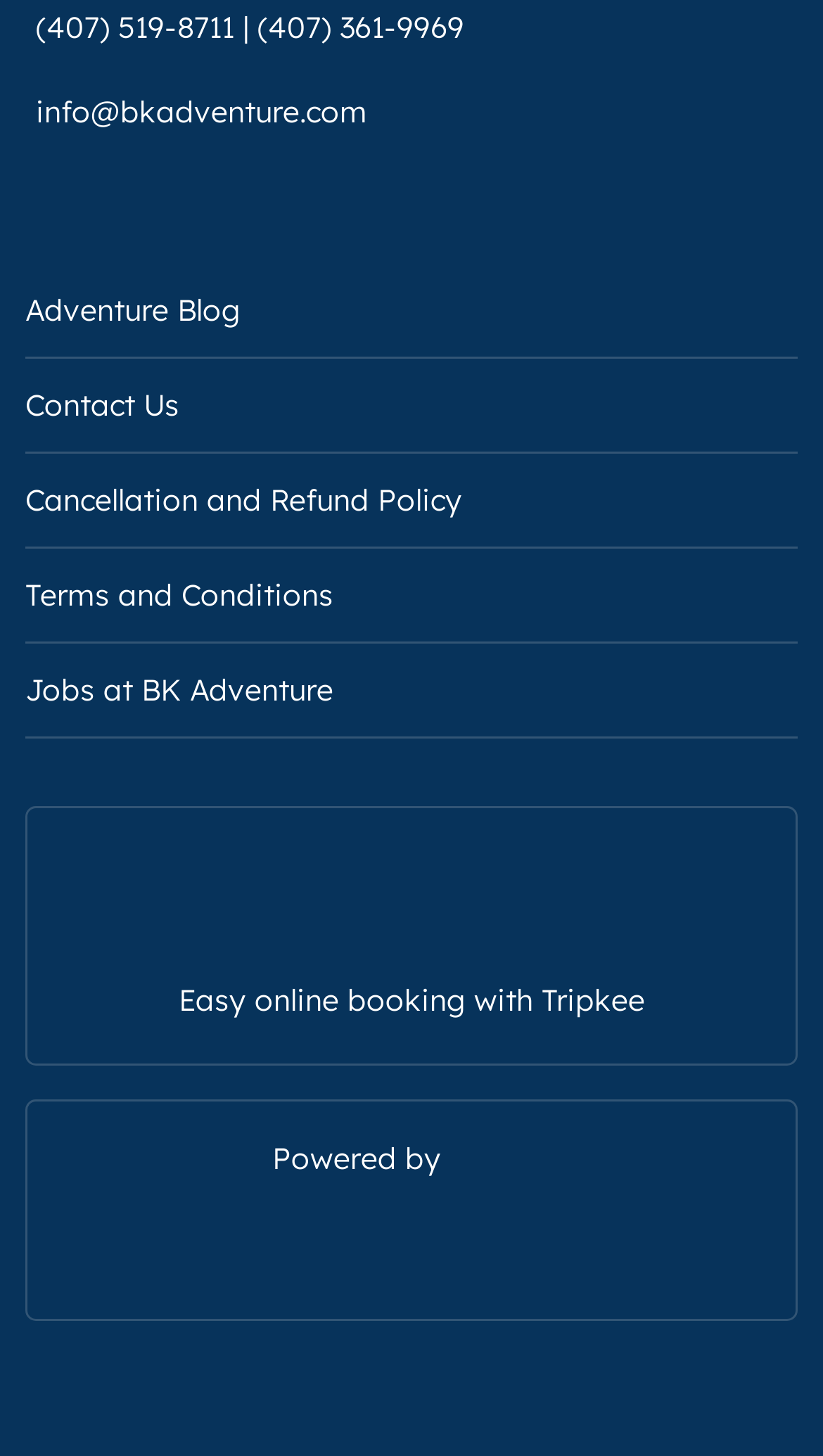Extract the bounding box coordinates of the UI element described by: "Adventure Blog". The coordinates should include four float numbers ranging from 0 to 1, e.g., [left, top, right, bottom].

[0.031, 0.195, 0.969, 0.23]